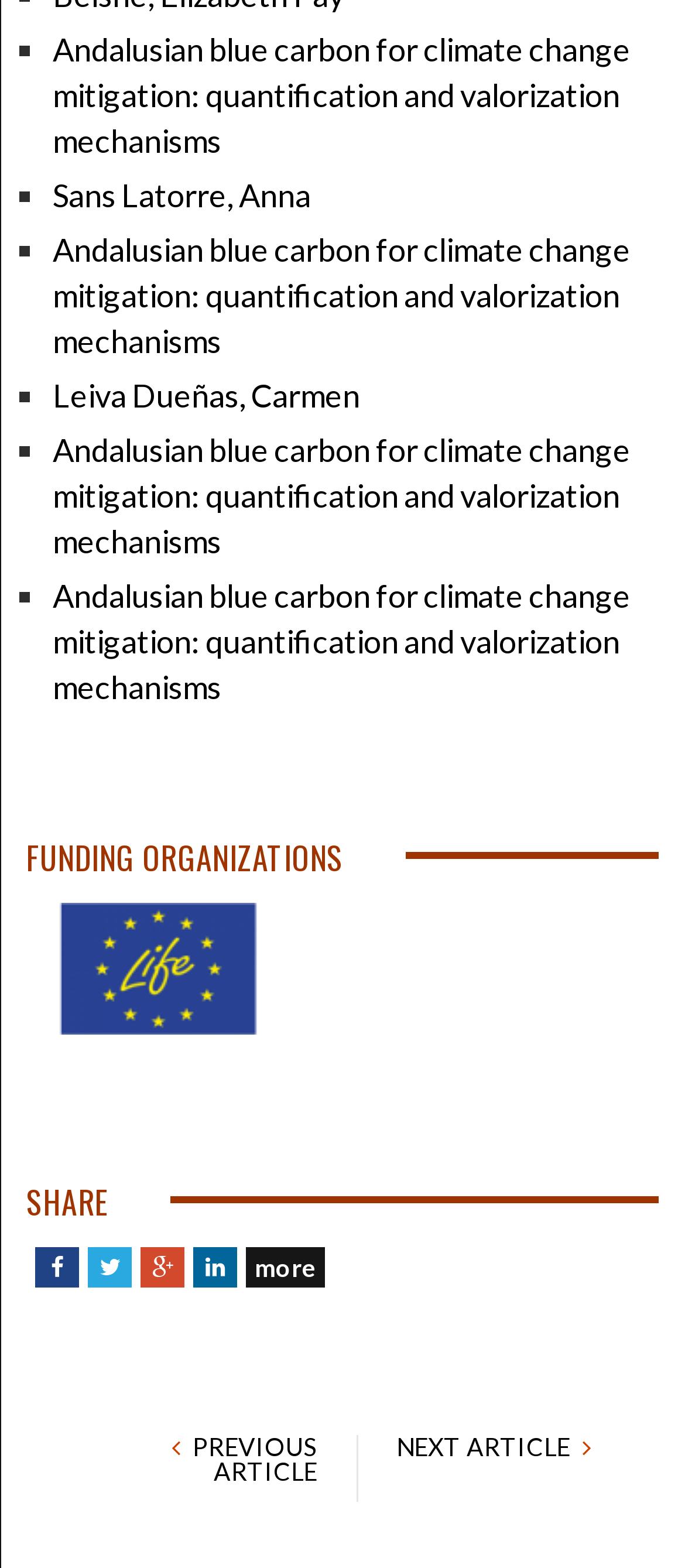Give a one-word or one-phrase response to the question:
What is the title of the first article?

Andalusian blue carbon for climate change mitigation: quantification and valorization mechanisms